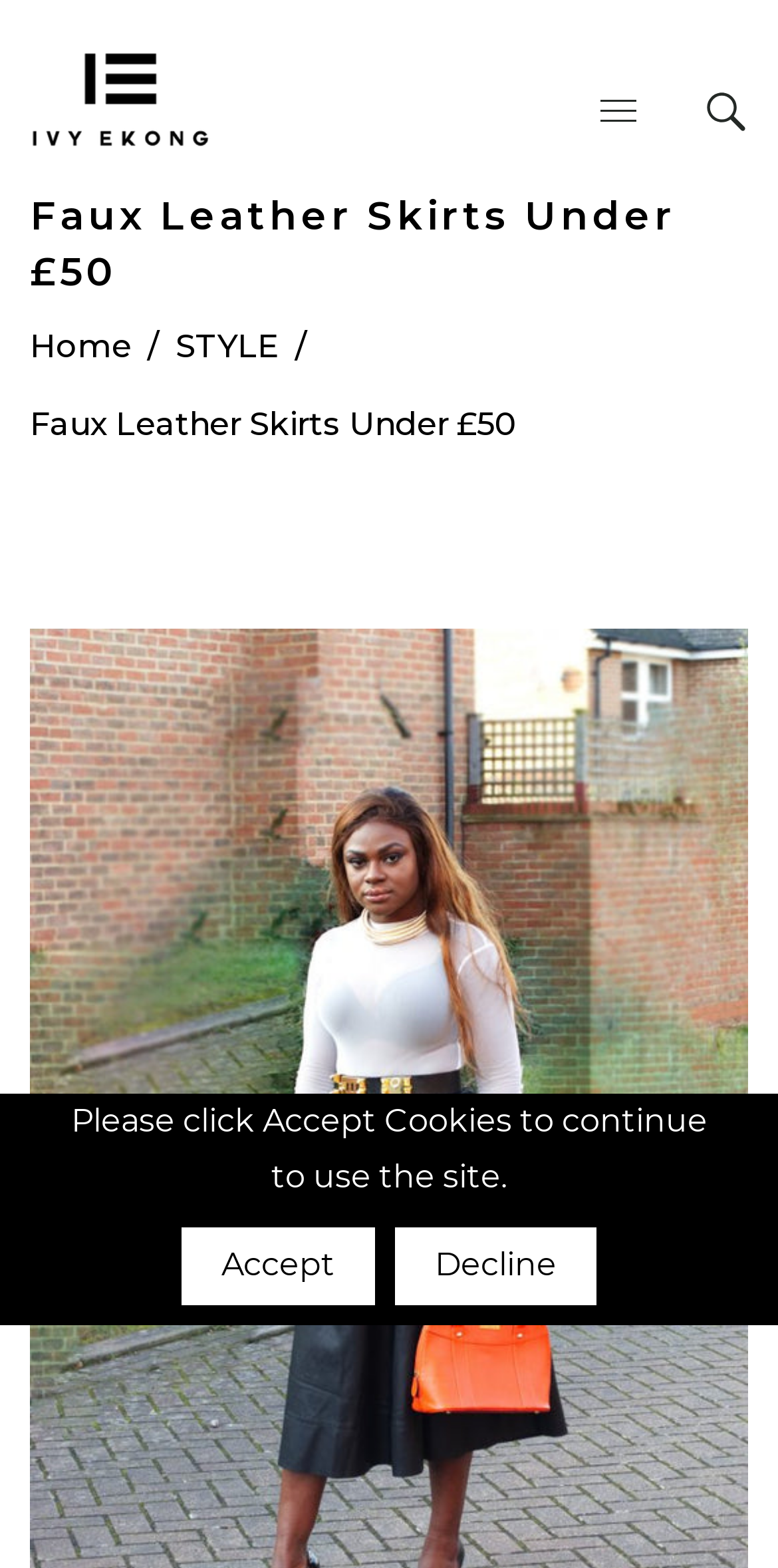Please provide a one-word or phrase answer to the question: 
How many images are there on the webpage?

2